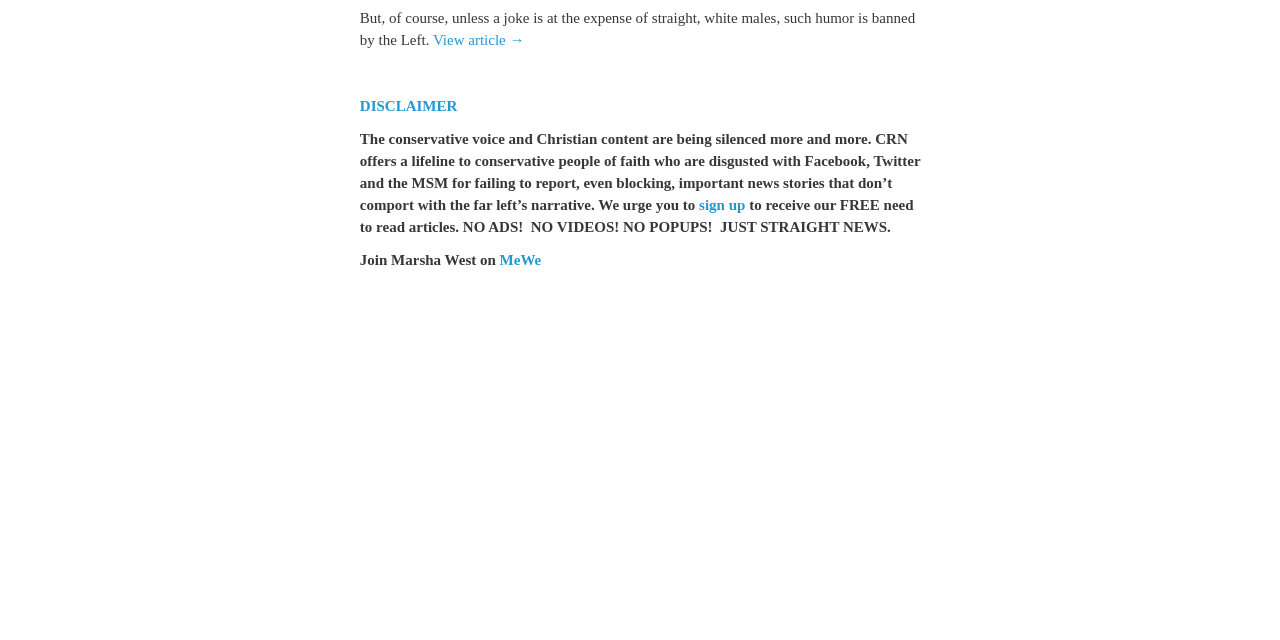Using the provided description: "View article →", find the bounding box coordinates of the corresponding UI element. The output should be four float numbers between 0 and 1, in the format [left, top, right, bottom].

[0.338, 0.05, 0.41, 0.075]